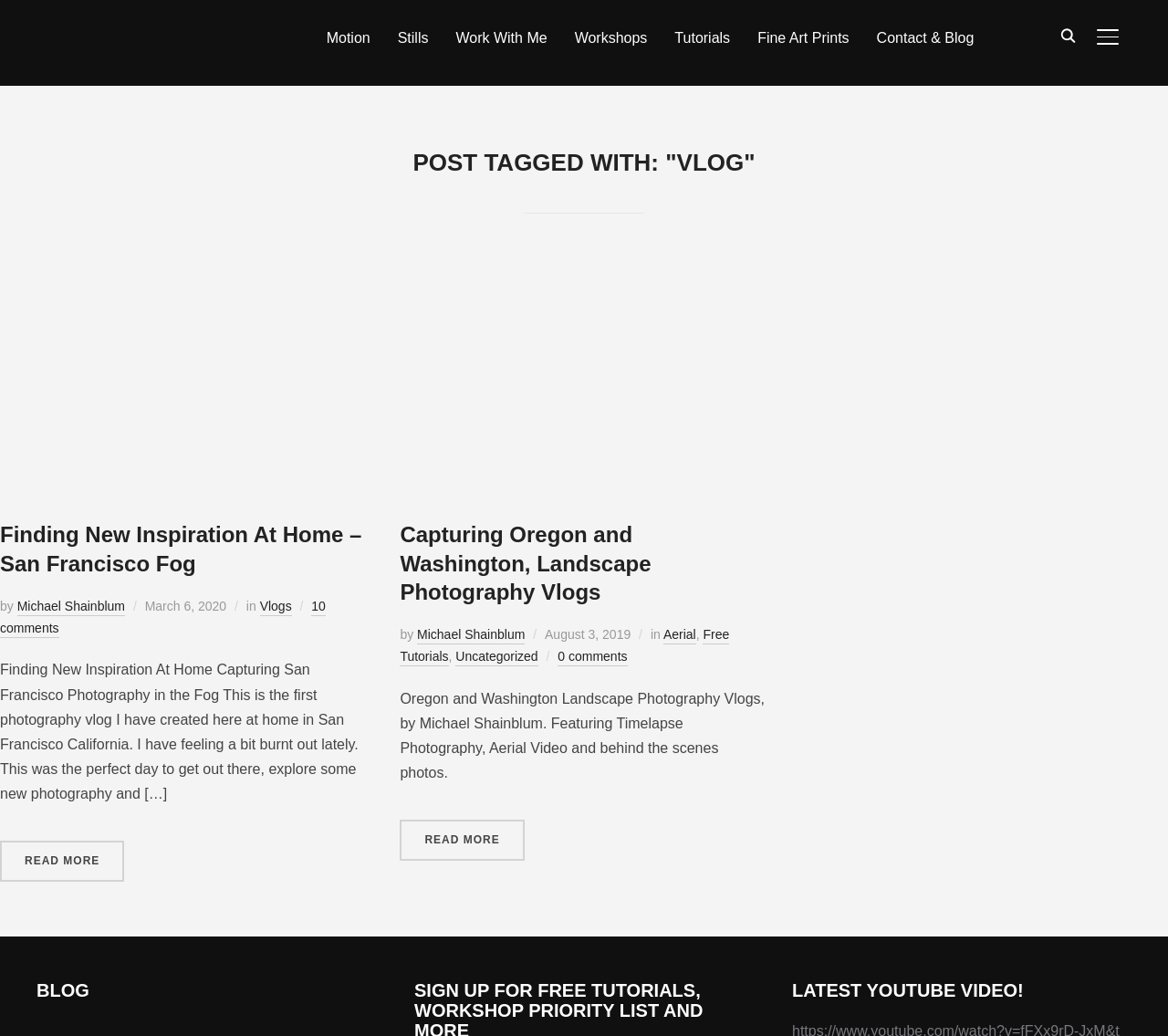Pinpoint the bounding box coordinates of the element that must be clicked to accomplish the following instruction: "Click the Michael Shainblum logo". The coordinates should be in the format of four float numbers between 0 and 1, i.e., [left, top, right, bottom].

[0.031, 0.026, 0.195, 0.053]